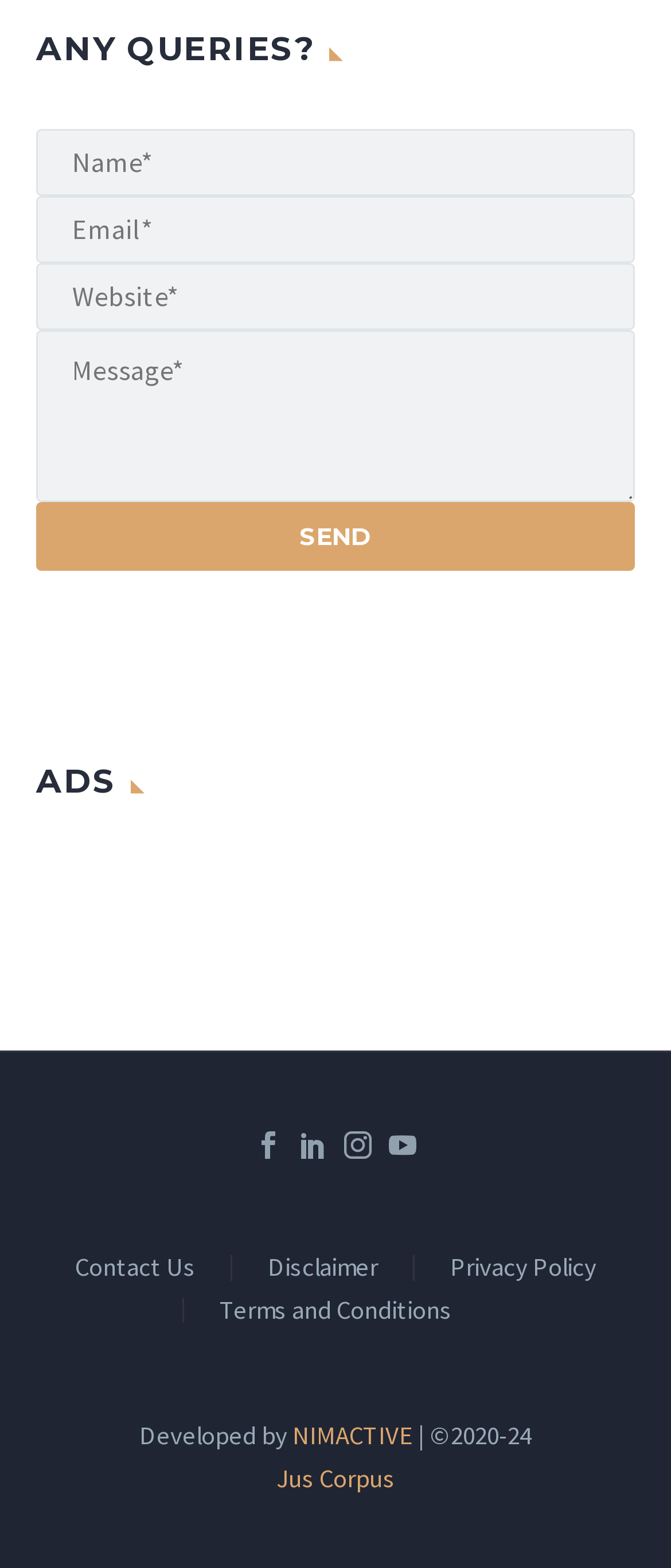Determine the bounding box coordinates for the element that should be clicked to follow this instruction: "Enter the website URL". The coordinates should be given as four float numbers between 0 and 1, in the format [left, top, right, bottom].

[0.054, 0.167, 0.946, 0.21]